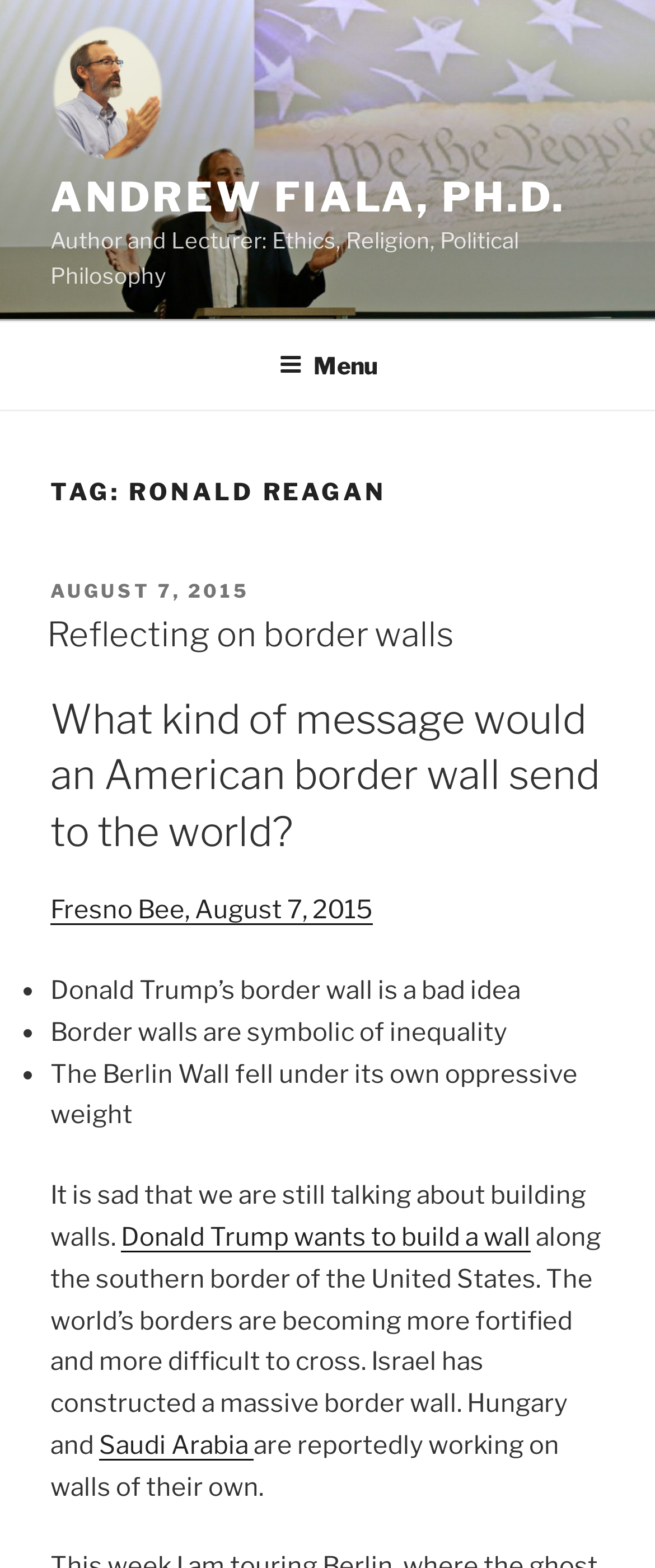Using the webpage screenshot, find the UI element described by Menu. Provide the bounding box coordinates in the format (top-left x, top-left y, bottom-right x, bottom-right y), ensuring all values are floating point numbers between 0 and 1.

[0.388, 0.207, 0.612, 0.259]